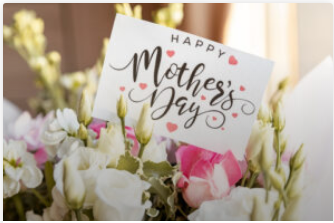Explain the image in a detailed and descriptive way.

This image captures a beautiful bouquet of flowers adorned with a card featuring the heartfelt message "Happy Mother's Day." The arrangement showcases soft hues of pink and white blossoms, evoking a sense of warmth and affection, perfect for celebrating motherhood. This gift idea highlights a thoughtful alternative to traditional presents, aimed at pampering mothers on their special day. The accompanying text emphasizes unique gifting experiences, like a relaxing session at NOLA Stretch, making it an excellent choice for those looking to show appreciation and love.